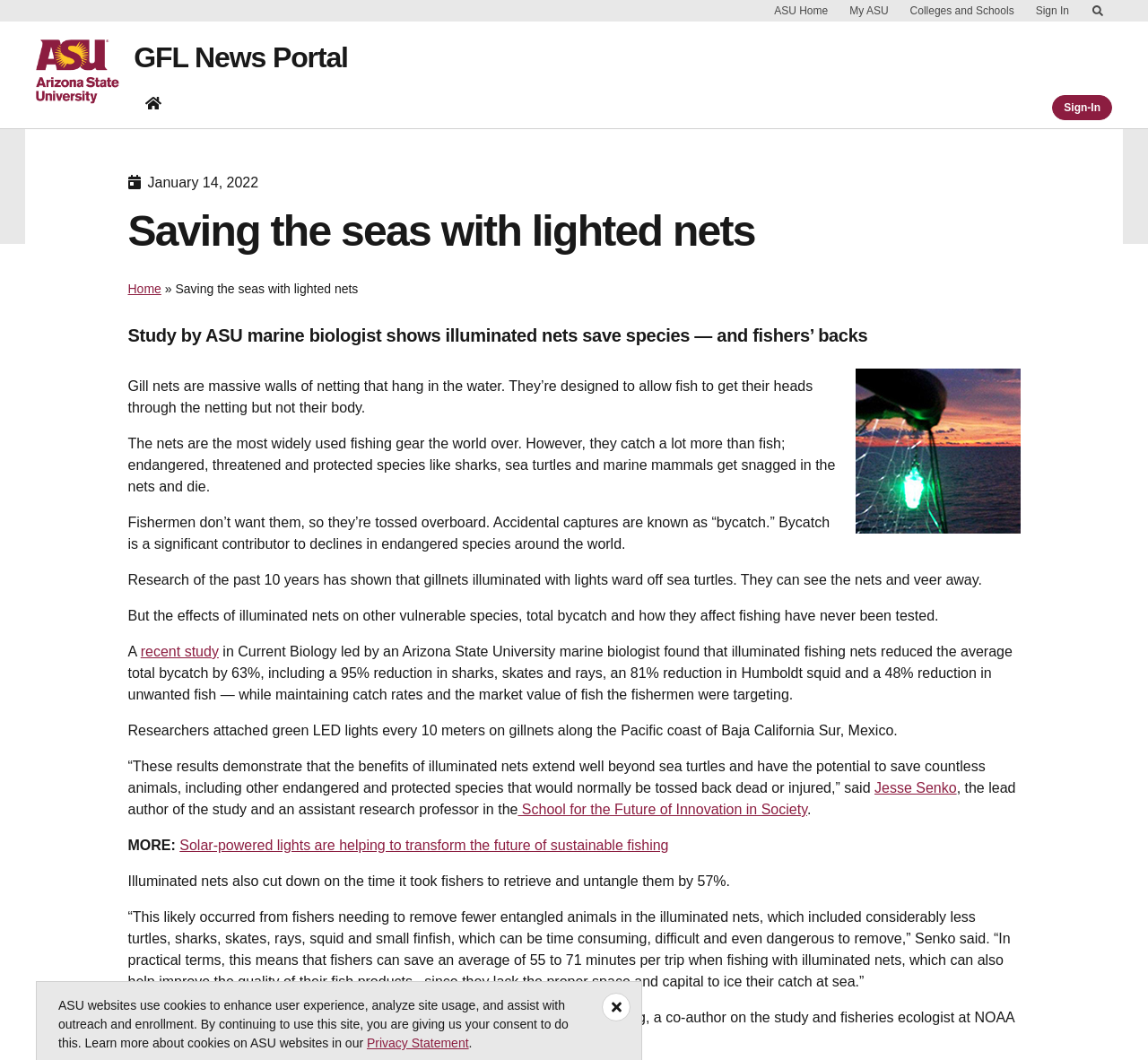Based on the image, please elaborate on the answer to the following question:
What is the purpose of gill nets in fishing?

The answer can be found in the article's content, where it explains that gill nets are designed to allow fish to get their heads through the netting but not their body. This suggests that the purpose of gill nets is to catch fish while allowing them to escape if they are not the target species.